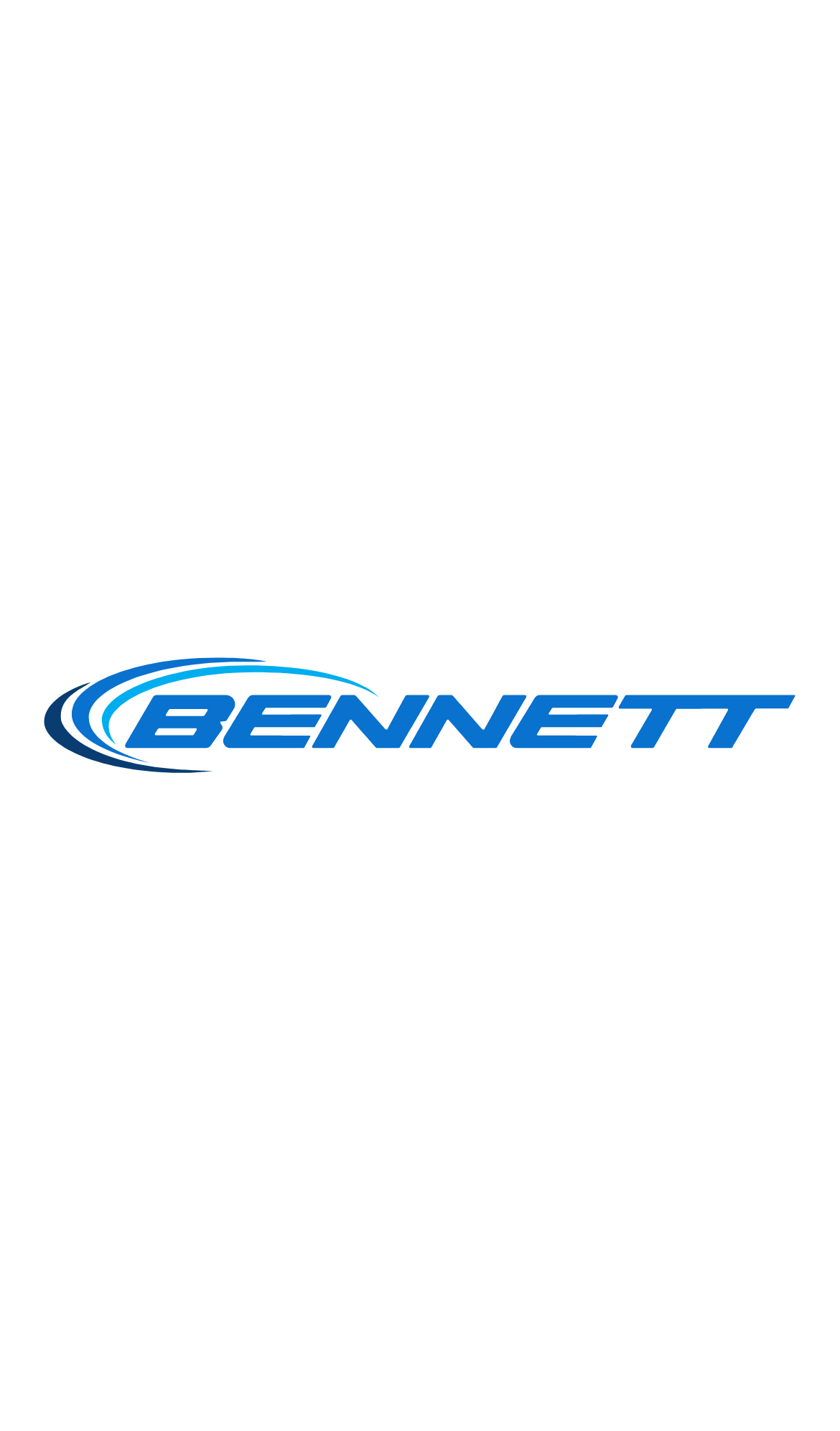Show the bounding box coordinates of the region that should be clicked to follow the instruction: "Visit the Bennett Onsite Services page."

[0.113, 0.066, 0.959, 0.12]